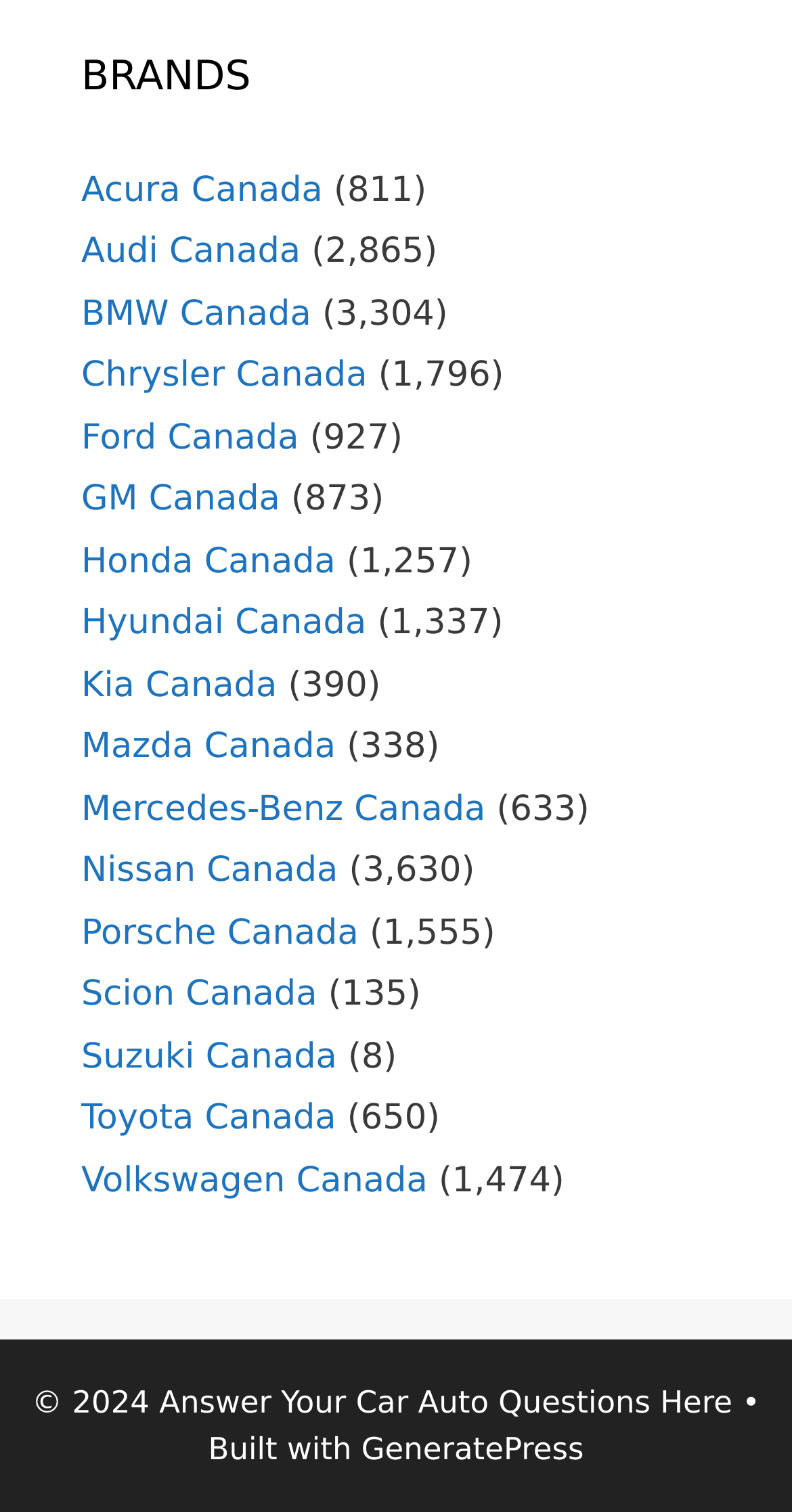Based on the element description "Suzuki Canada", predict the bounding box coordinates of the UI element.

[0.103, 0.686, 0.425, 0.712]